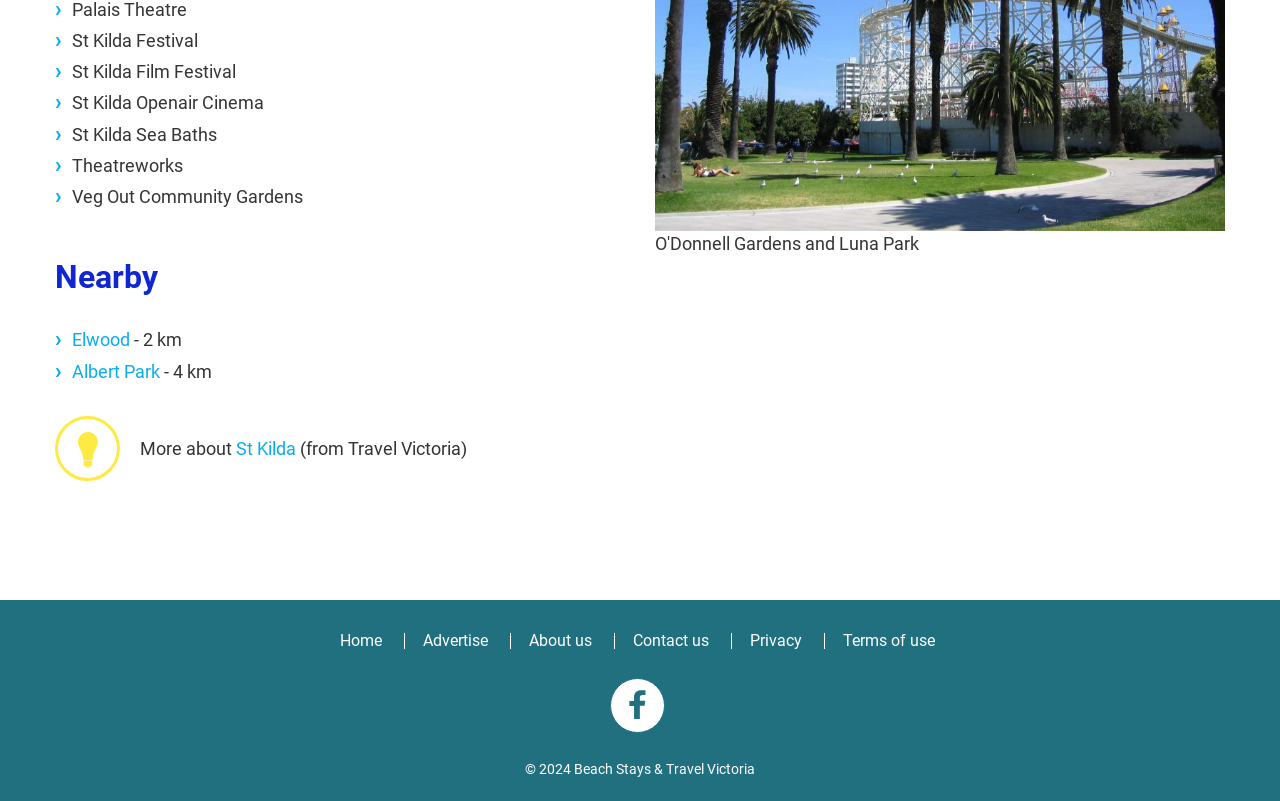Predict the bounding box of the UI element that fits this description: "Terms of use".

[0.659, 0.788, 0.73, 0.812]